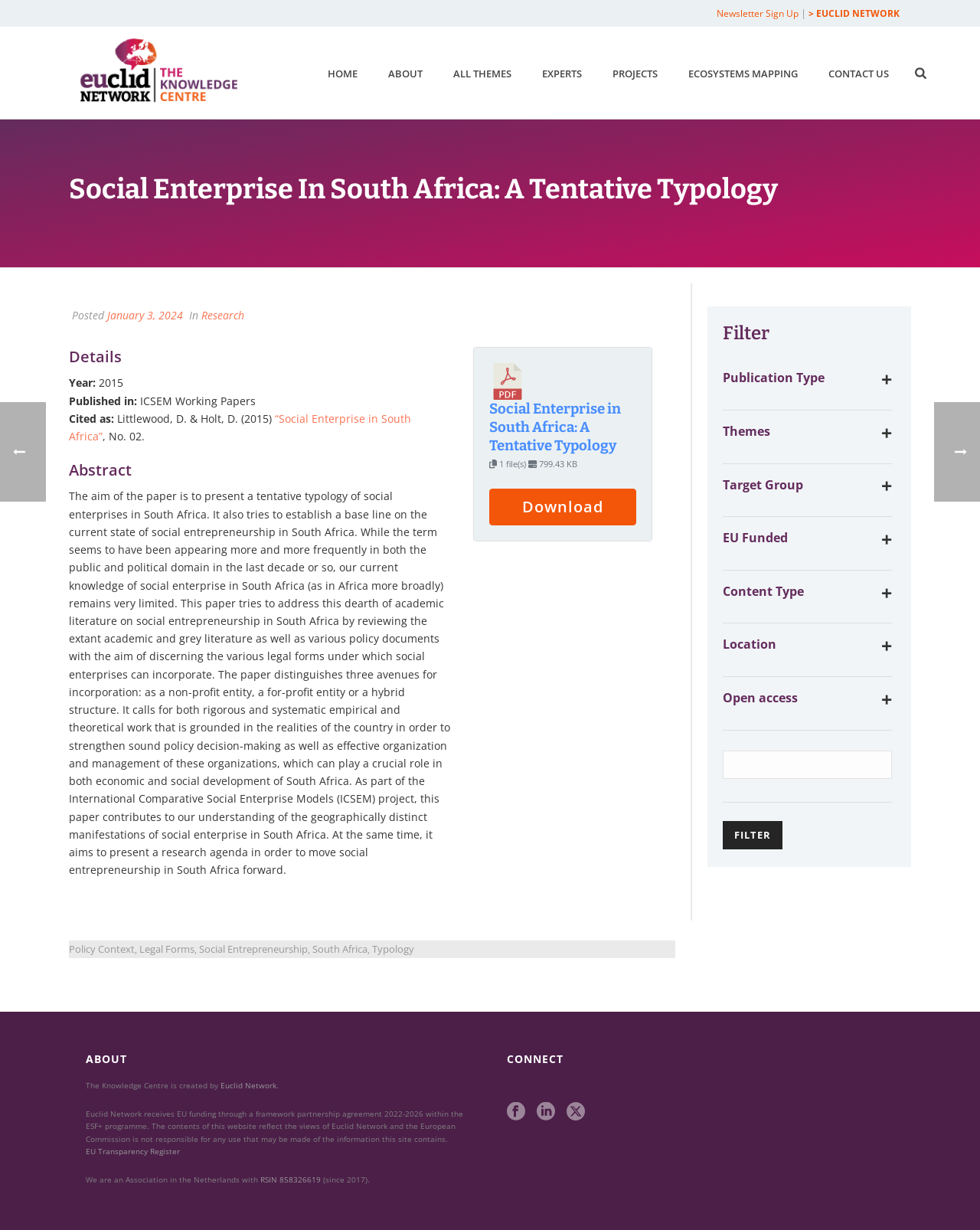What is the title of the article?
Carefully analyze the image and provide a thorough answer to the question.

I found the title of the article by looking at the heading element with the text 'Social Enterprise In South Africa: A Tentative Typology' which is located at the top of the webpage.